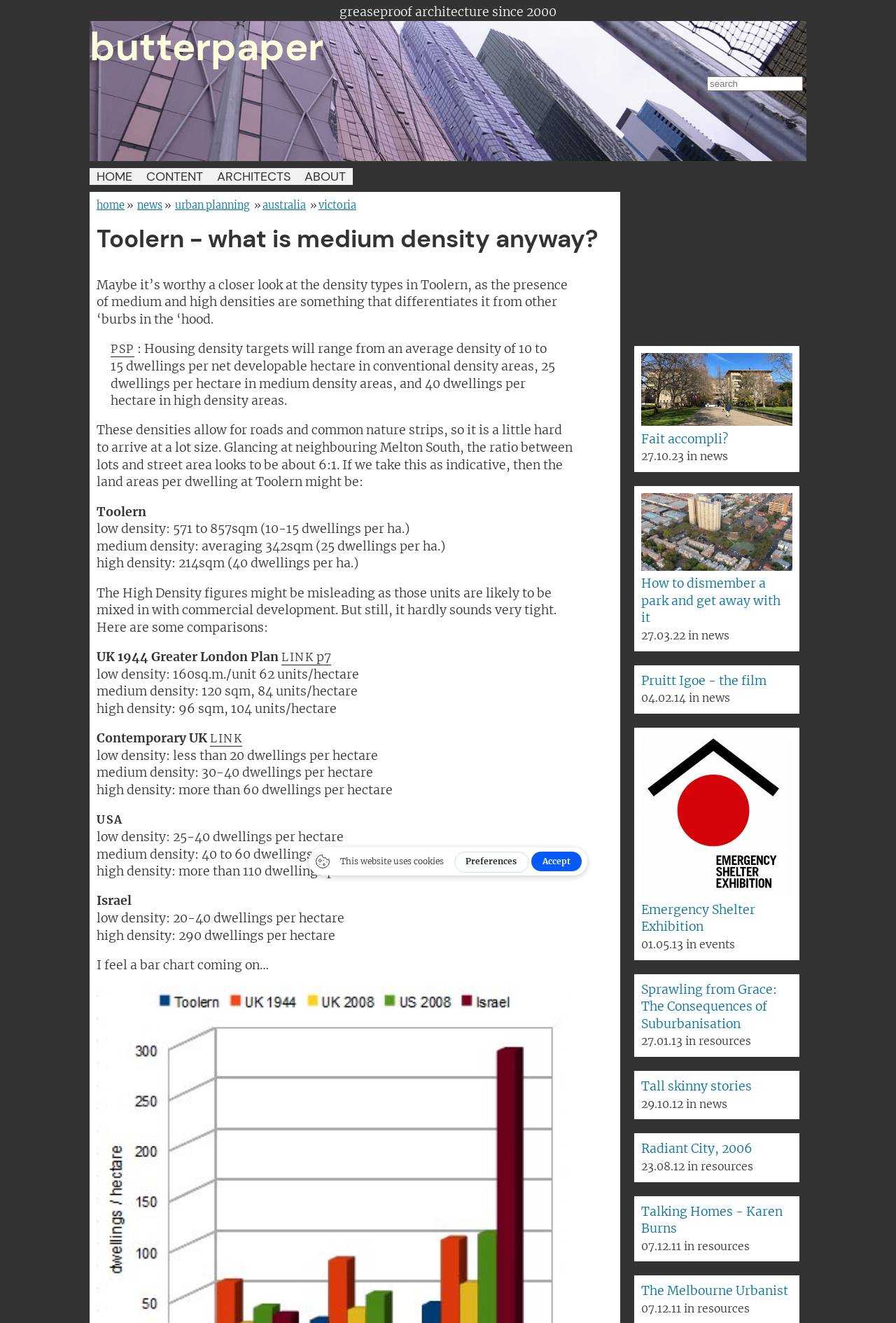What is the ratio of lots to street area in Melton South?
Look at the screenshot and provide an in-depth answer.

The ratio of lots to street area in Melton South is obtained from the static text 'If we take this as indicative, then the land areas per dwelling at Toolern might be:' with bounding box coordinates [0.108, 0.319, 0.639, 0.37].